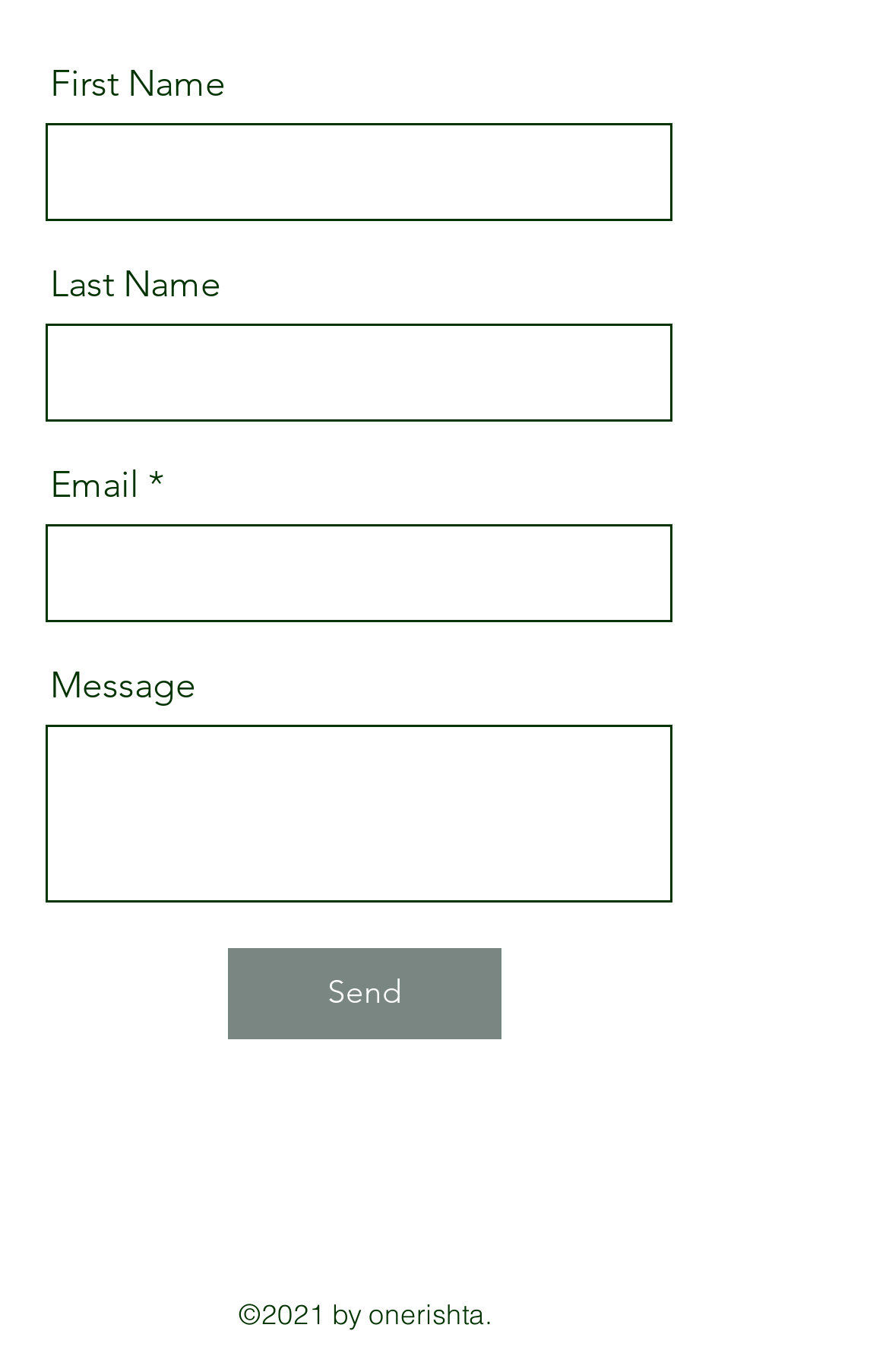Indicate the bounding box coordinates of the element that must be clicked to execute the instruction: "Visit Instagram". The coordinates should be given as four float numbers between 0 and 1, i.e., [left, top, right, bottom].

[0.269, 0.89, 0.321, 0.923]